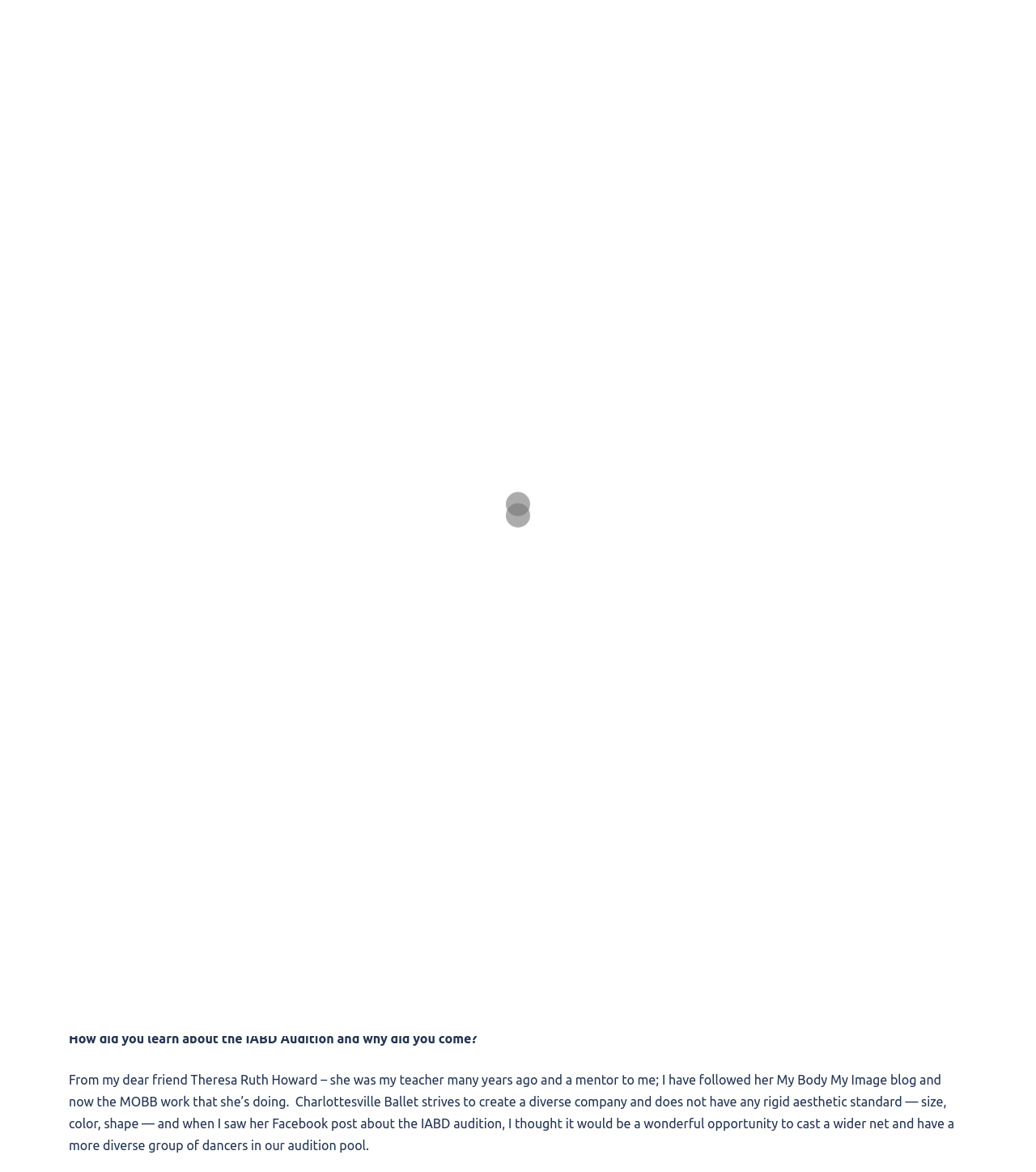Identify the bounding box coordinates for the element that needs to be clicked to fulfill this instruction: "Click on MOBBallet.org link". Provide the coordinates in the format of four float numbers between 0 and 1: [left, top, right, bottom].

[0.055, 0.021, 0.306, 0.034]